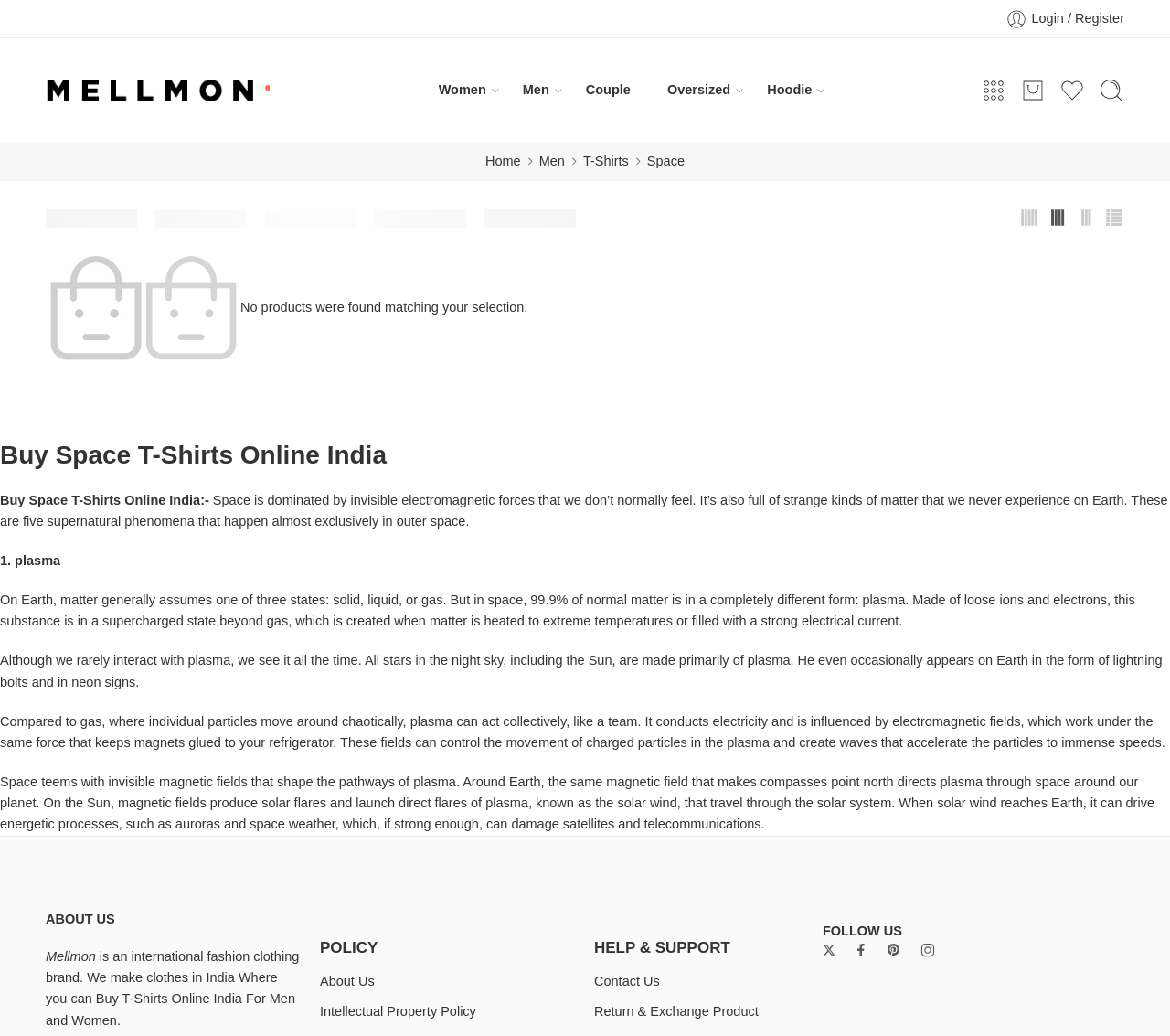Kindly respond to the following question with a single word or a brief phrase: 
What is the state of matter that is common in space?

Plasma